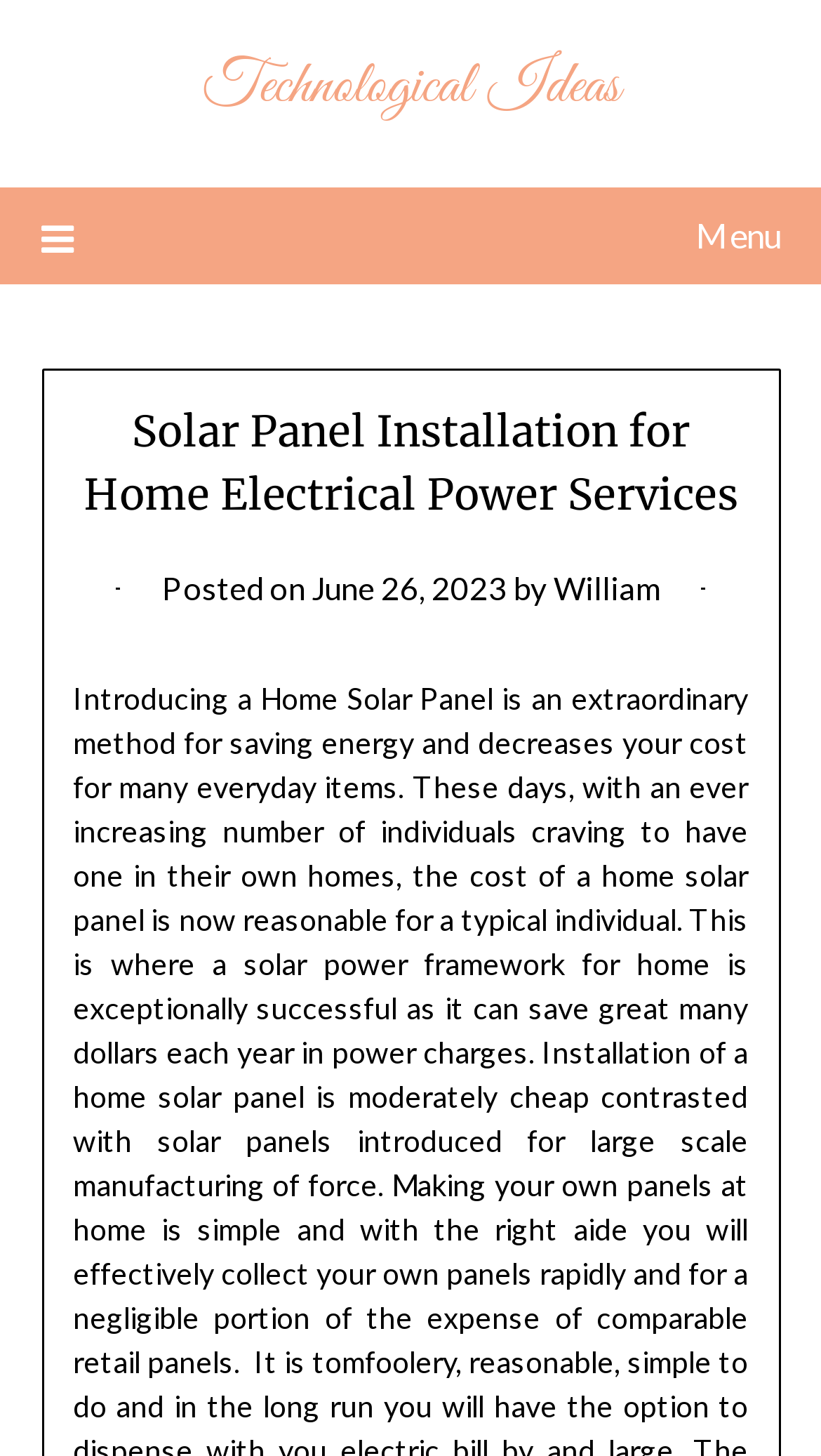Please reply to the following question using a single word or phrase: 
What is the text of the first link on the webpage?

Technological Ideas